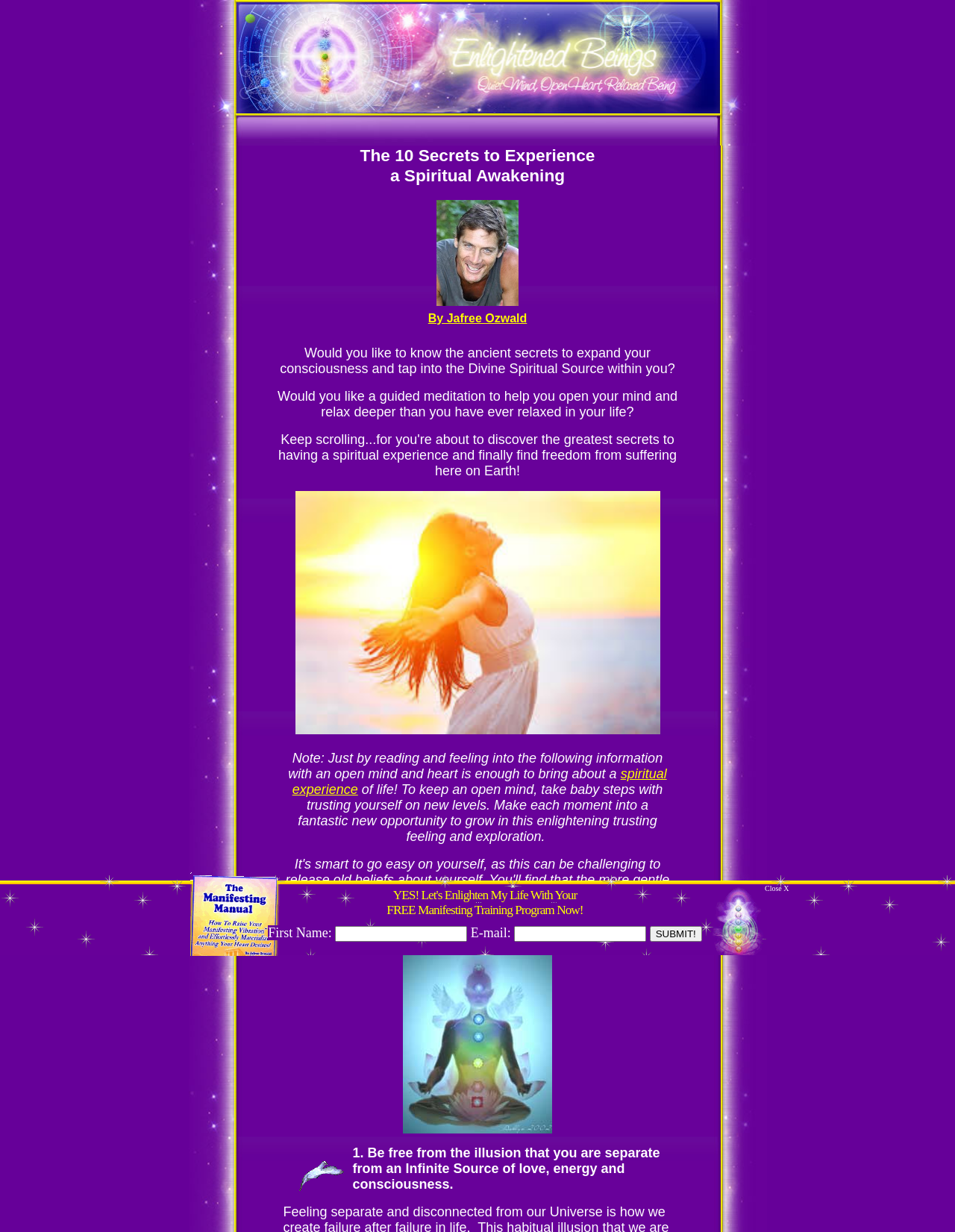How many input fields are there?
Please provide a detailed answer to the question.

There are two input fields on the webpage, one for 'First Name:' and one for 'E-mail:'. These input fields are represented by the textbox elements with coordinates [0.351, 0.752, 0.489, 0.764] and [0.538, 0.752, 0.677, 0.764] respectively.